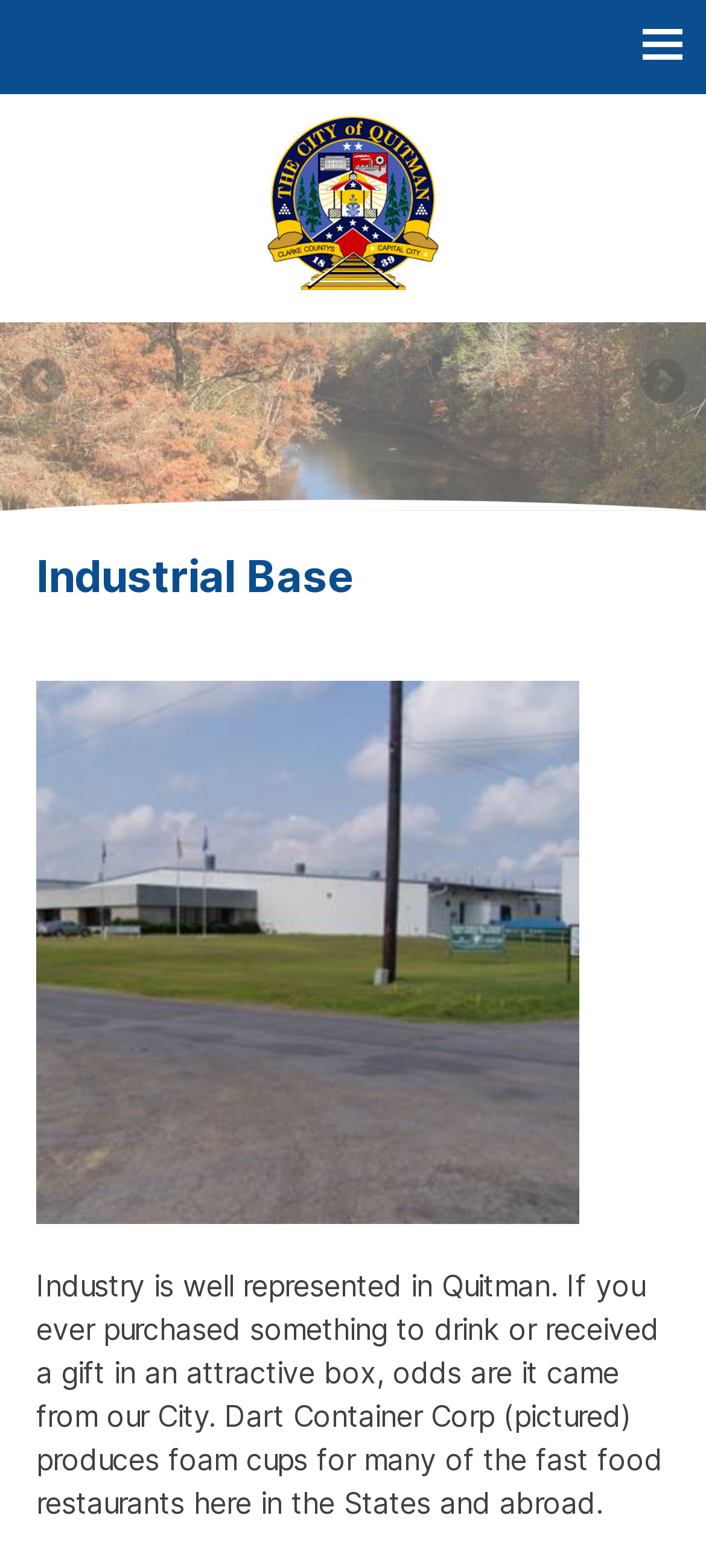Extract the bounding box coordinates for the UI element described as: "parent_node: Quitman, Mississippi".

[0.351, 0.072, 0.649, 0.194]